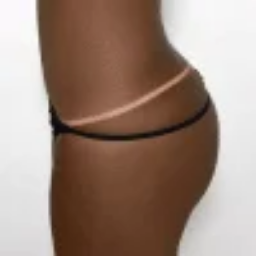Offer a detailed explanation of what is depicted in the image.

The image features a close-up profile of a person showcasing their skin, which appears to be a rich, deep brown tone, emphasizing a healthy, sun-kissed glow. The individual is wearing minimalistic swimwear with a black design, allowing the skin's tone to be the central focus. The stark contrast between the black swimwear and their skin enhances the overall aesthetic, highlighting curves and natural contours. This visual is likely related to tanning products, particularly those designed to achieve an ultra-dark tan, as indicated by the accompanying product descriptions on the webpage. The context suggests a celebration of beauty and skin tones, promoting products for achieving a perfect, radiant look.